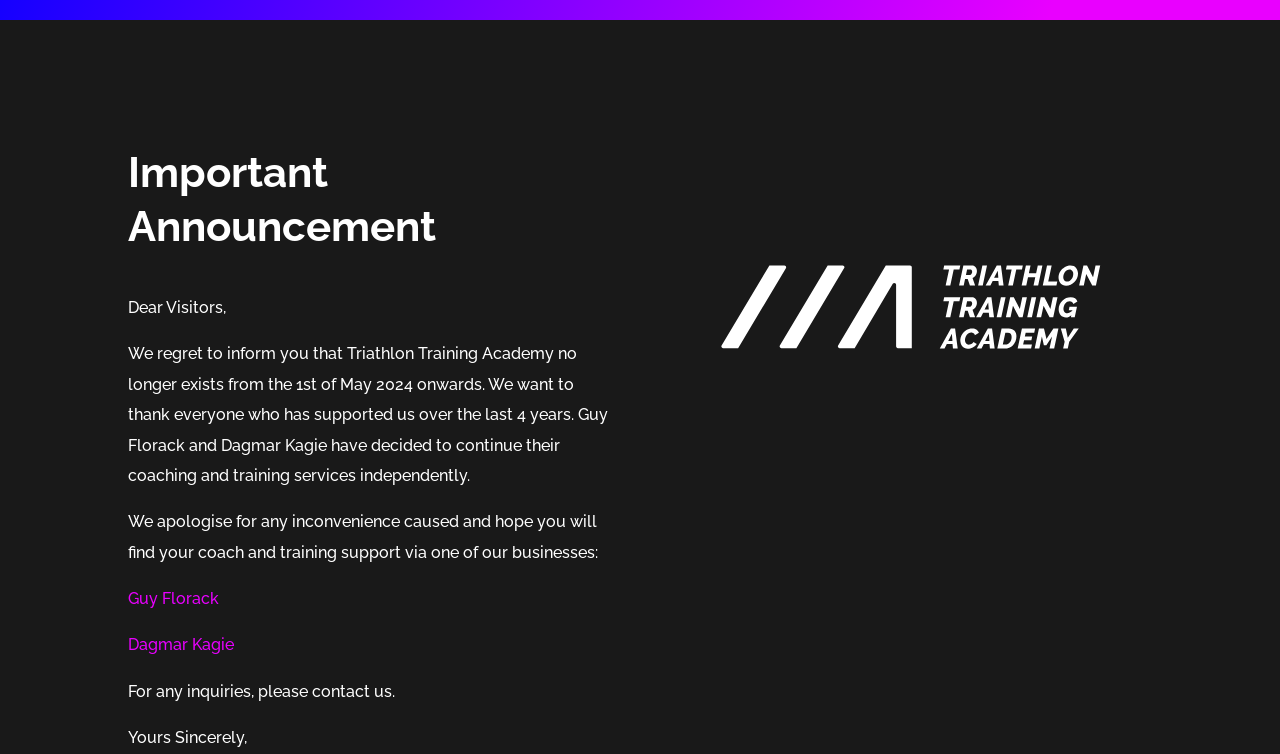Provide an in-depth caption for the contents of the webpage.

The webpage is a notice page from Triathlon Training Academy. At the top, there is a prominent heading "Important Announcement" that spans about a third of the page width. Below the heading, there is a brief greeting "Dear Visitors," followed by a paragraph of text that announces the closure of Triathlon Training Academy from May 1st, 2024, and expresses gratitude to supporters. The text also mentions that Guy Florack and Dagmar Kagie will continue their coaching and training services independently.

Below this paragraph, there is another sentence apologizing for any inconvenience caused and suggesting that visitors find alternative coaching and training support through one of their businesses. This sentence is followed by two links, "Guy Florack" and "Dagmar Kagie", which are positioned side by side. 

Further down, there is a sentence "For any inquiries, please contact us" and a closing sentence "Yours Sincerely,". On the right side of the page, there is an image that takes up about a third of the page width and is positioned roughly in the middle of the page vertically.